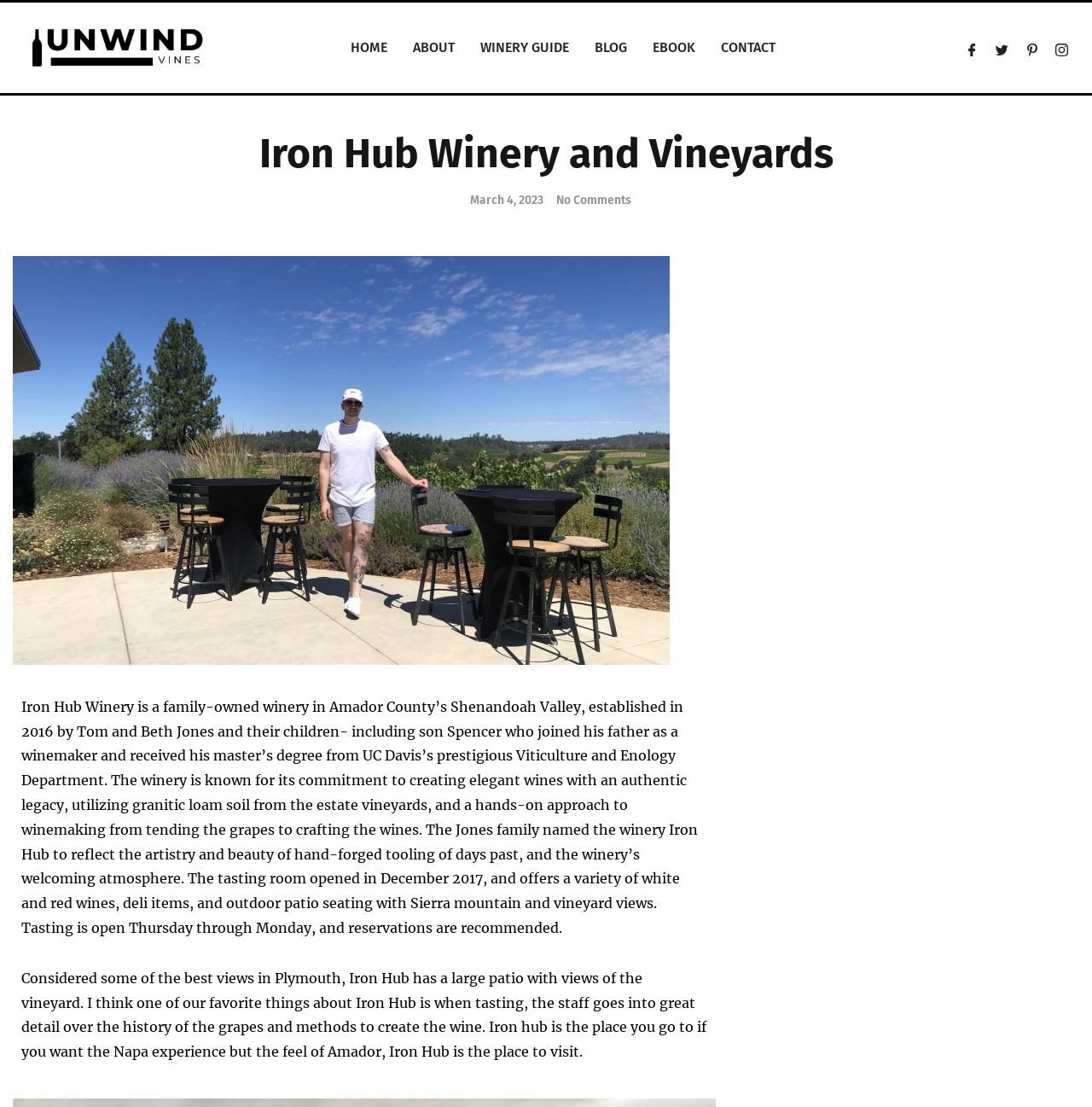Please specify the coordinates of the bounding box for the element that should be clicked to carry out this instruction: "Ask a Question". The coordinates must be four float numbers between 0 and 1, formatted as [left, top, right, bottom].

None